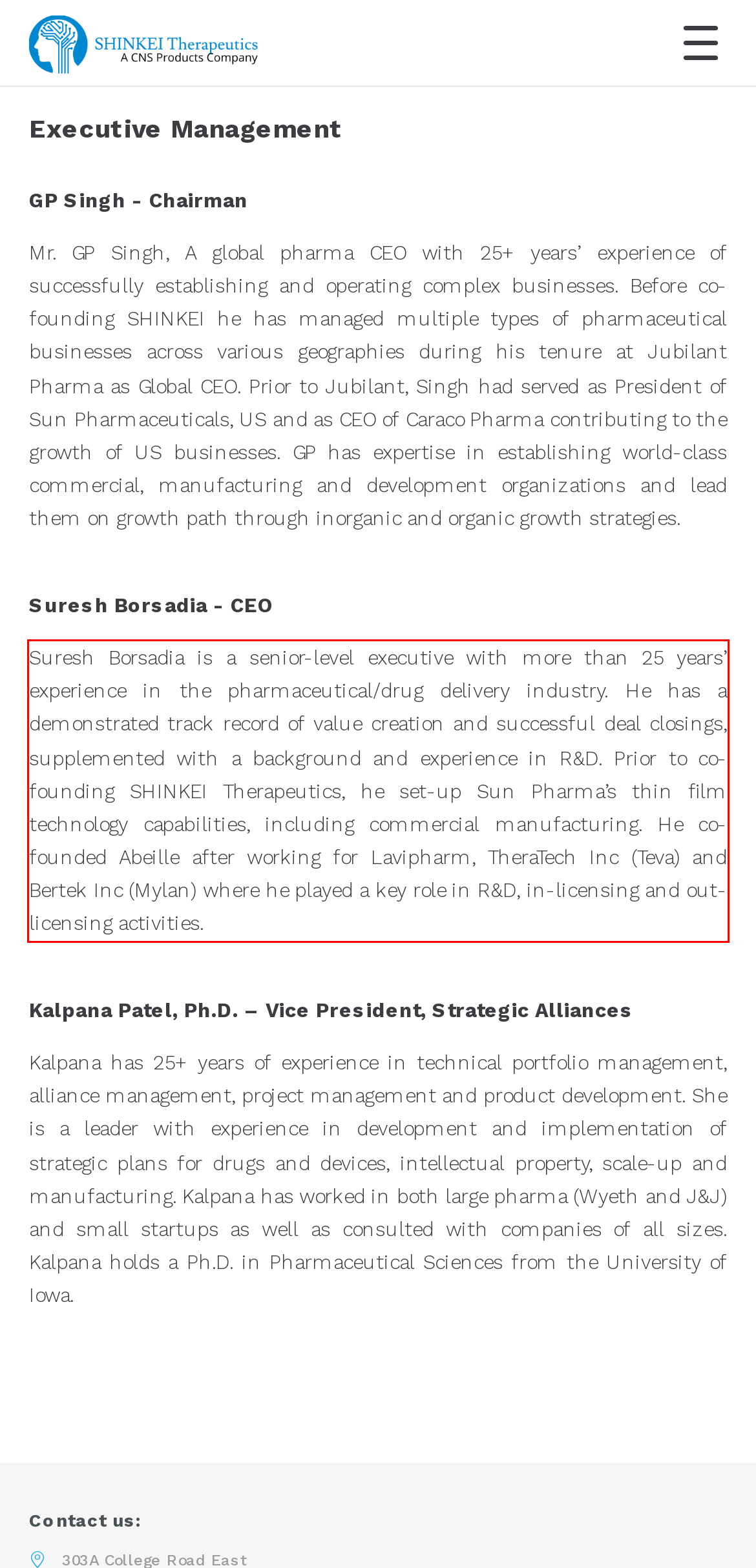The screenshot you have been given contains a UI element surrounded by a red rectangle. Use OCR to read and extract the text inside this red rectangle.

Suresh Borsadia is a senior-level executive with more than 25 years’ experience in the pharmaceutical/drug delivery industry. He has a demonstrated track record of value creation and successful deal closings, supplemented with a background and experience in R&D. Prior to co-founding SHINKEI Therapeutics, he set-up Sun Pharma’s thin film technology capabilities, including commercial manufacturing. He co-founded Abeille after working for Lavipharm, TheraTech Inc (Teva) and Bertek Inc (Mylan) where he played a key role in R&D, in-licensing and out-licensing activities.